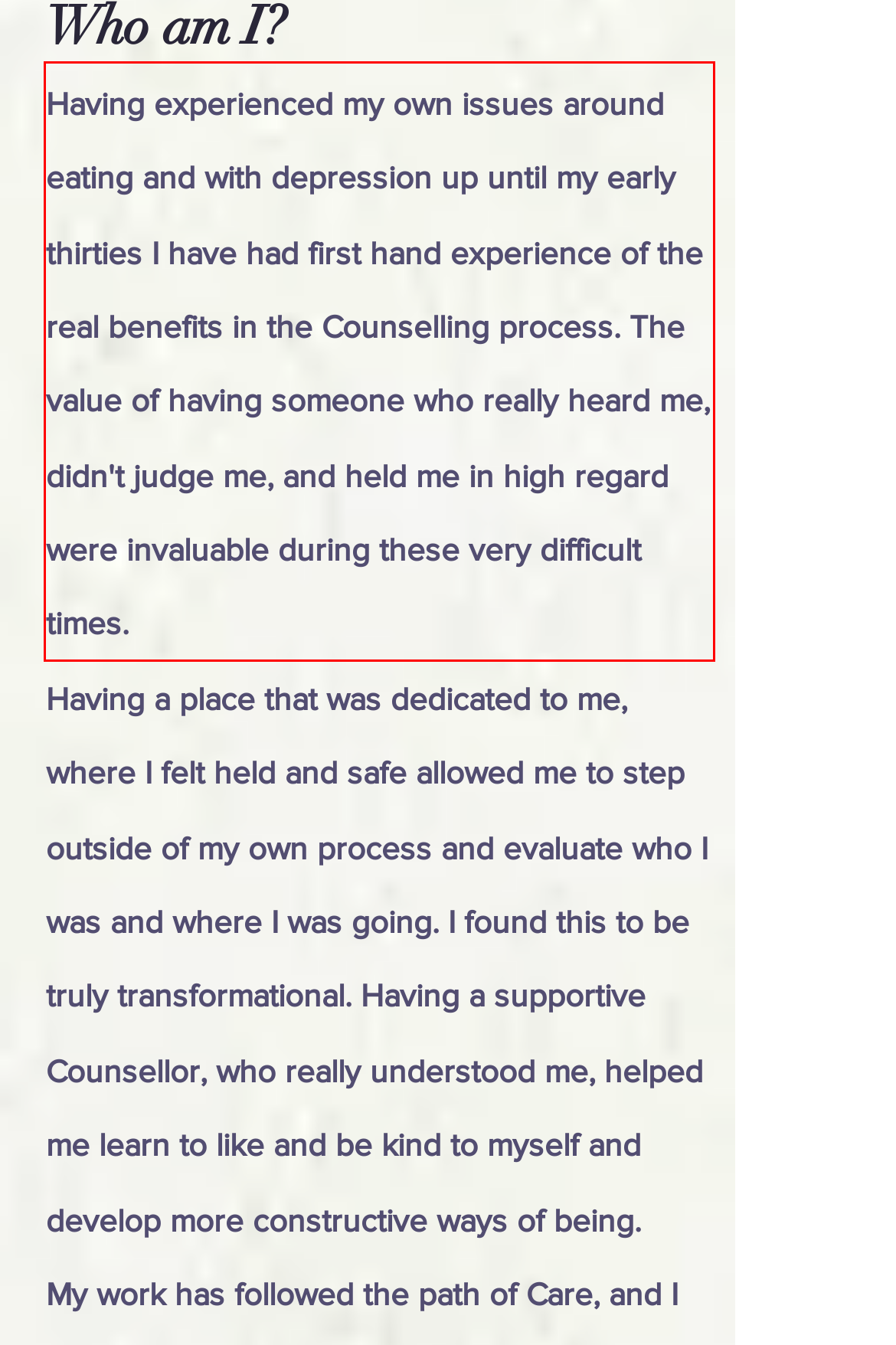You have a screenshot of a webpage with a red bounding box. Identify and extract the text content located inside the red bounding box.

Having experienced my own issues around eating and with depression up until my early thirties I have had first hand experience of the real benefits in the Counselling process. The value of having someone who really heard me, didn't judge me, and held me in high regard were invaluable during these very difficult times.